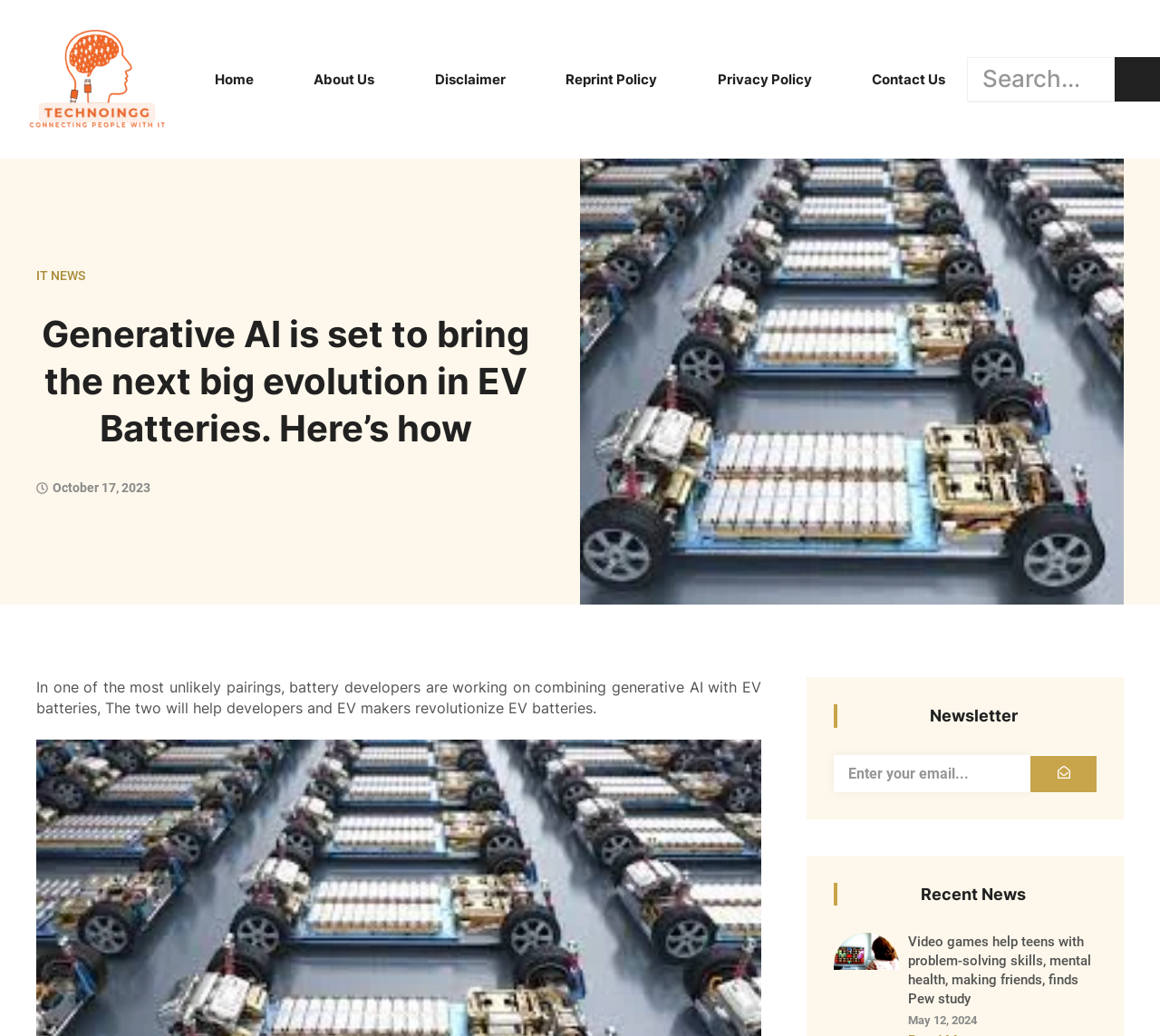Respond to the question below with a single word or phrase:
What is the topic of the recent news section?

Video games